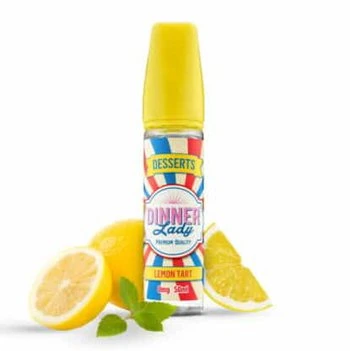Are there lemons in the image?
Using the image as a reference, deliver a detailed and thorough answer to the question.

The image showcases fresh lemons and lemon slices alongside the e-liquid bottle, which suggests that the flavor 'Lemon Tart' is inspired by the citrus fruit.